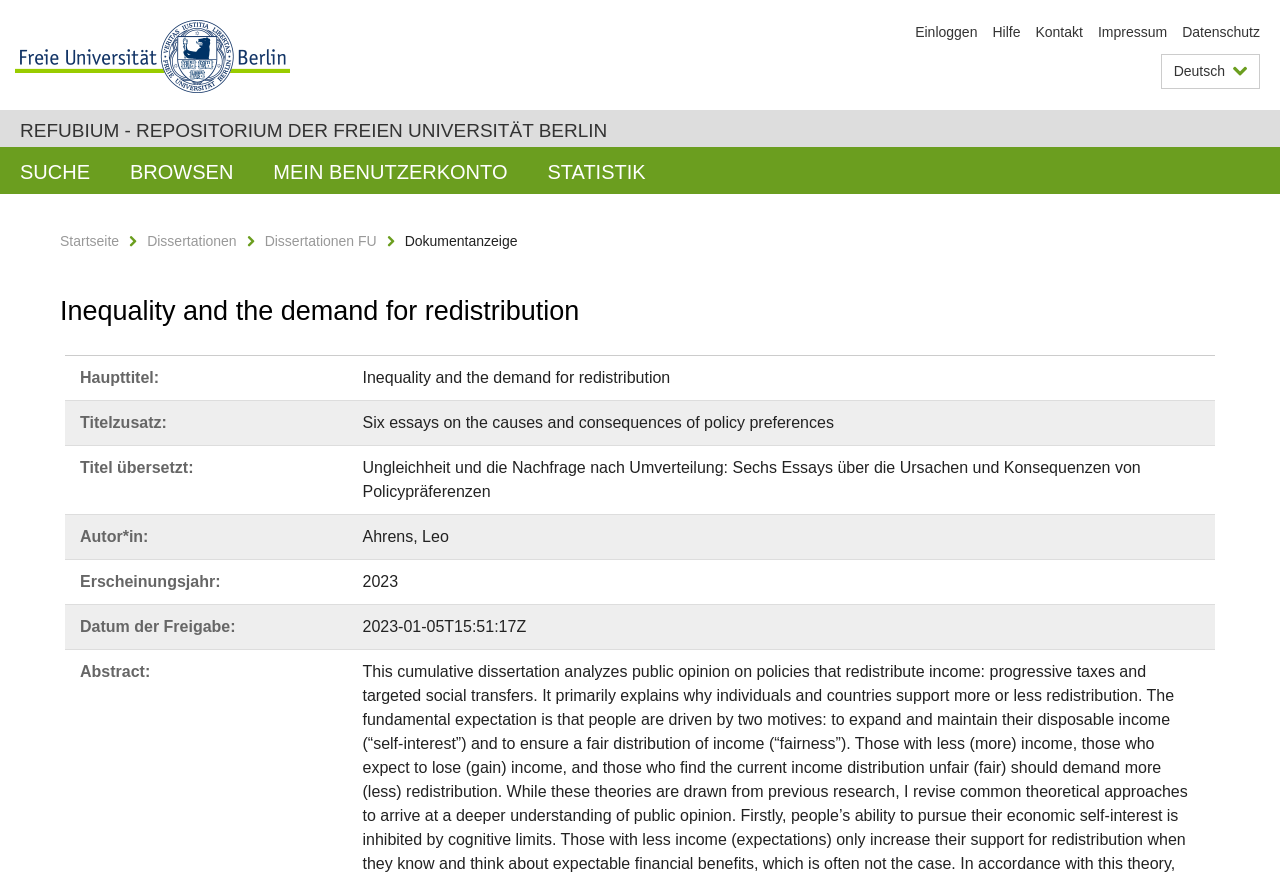Please provide the bounding box coordinates in the format (top-left x, top-left y, bottom-right x, bottom-right y). Remember, all values are floating point numbers between 0 and 1. What is the bounding box coordinate of the region described as: Einloggen

[0.715, 0.027, 0.764, 0.046]